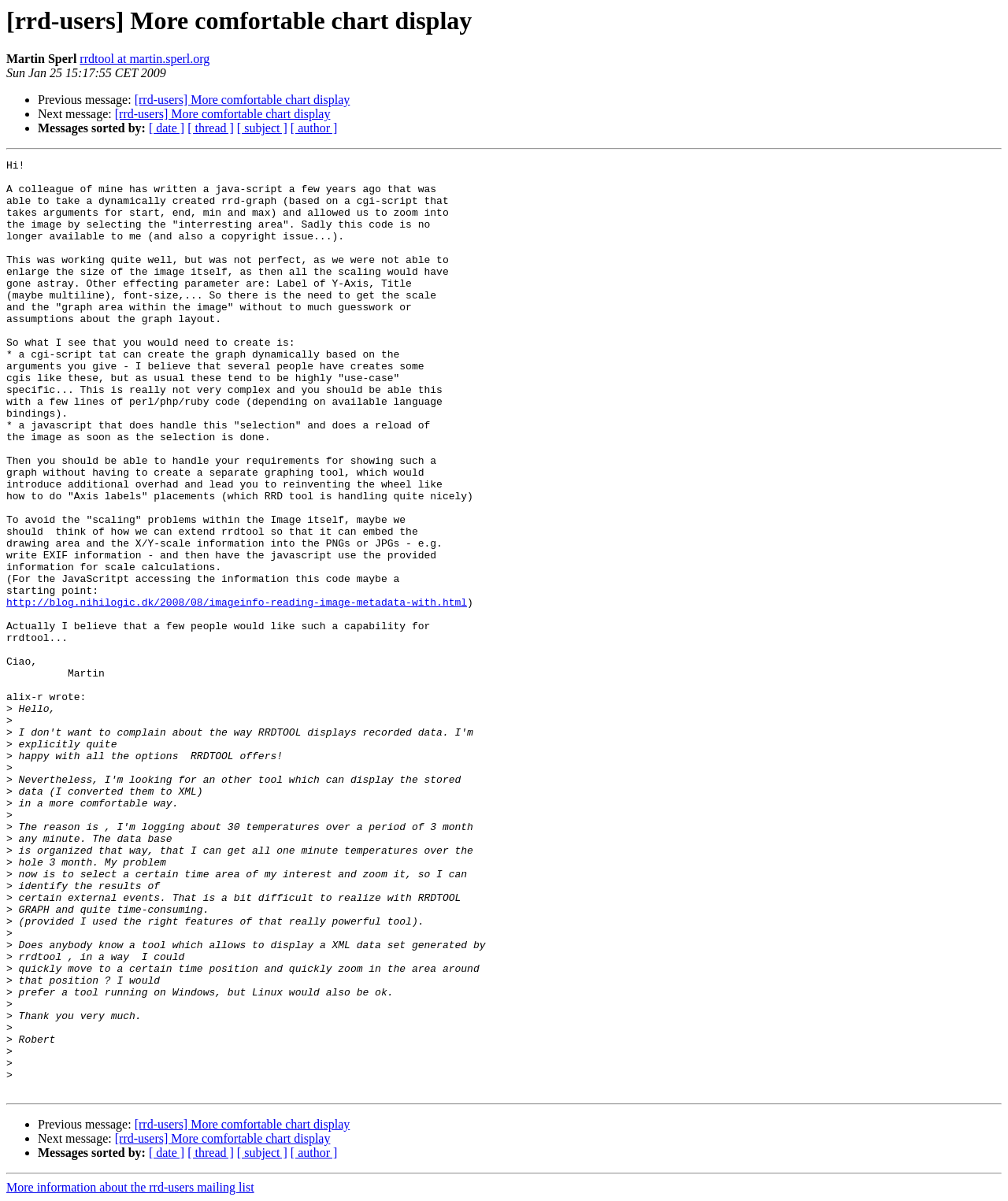Offer a thorough description of the webpage.

This webpage appears to be a discussion forum or mailing list archive, with a focus on the topic of RRDTool, a graphing and data storage system. 

At the top of the page, there is a heading that reads "[rrd-users] More comfortable chart display", which is also the title of the webpage. Below this heading, there is a section with the author's name, "Martin Sperl", and a link to their website. 

The main content of the page is a long discussion thread, with multiple messages from different users. Each message is preceded by a list marker (•) and includes the text of the message, which can be several paragraphs long. The messages are separated by horizontal separators. 

The discussion revolves around the topic of creating a more comfortable chart display using RRDTool, with users sharing their experiences and suggestions for achieving this. There are also links to external resources, such as a blog post about reading image metadata with JavaScript. 

At the bottom of the page, there are links to navigate to previous and next messages, as well as options to sort messages by date, thread, subject, or author. Finally, there is a link to more information about the rrd-users mailing list.